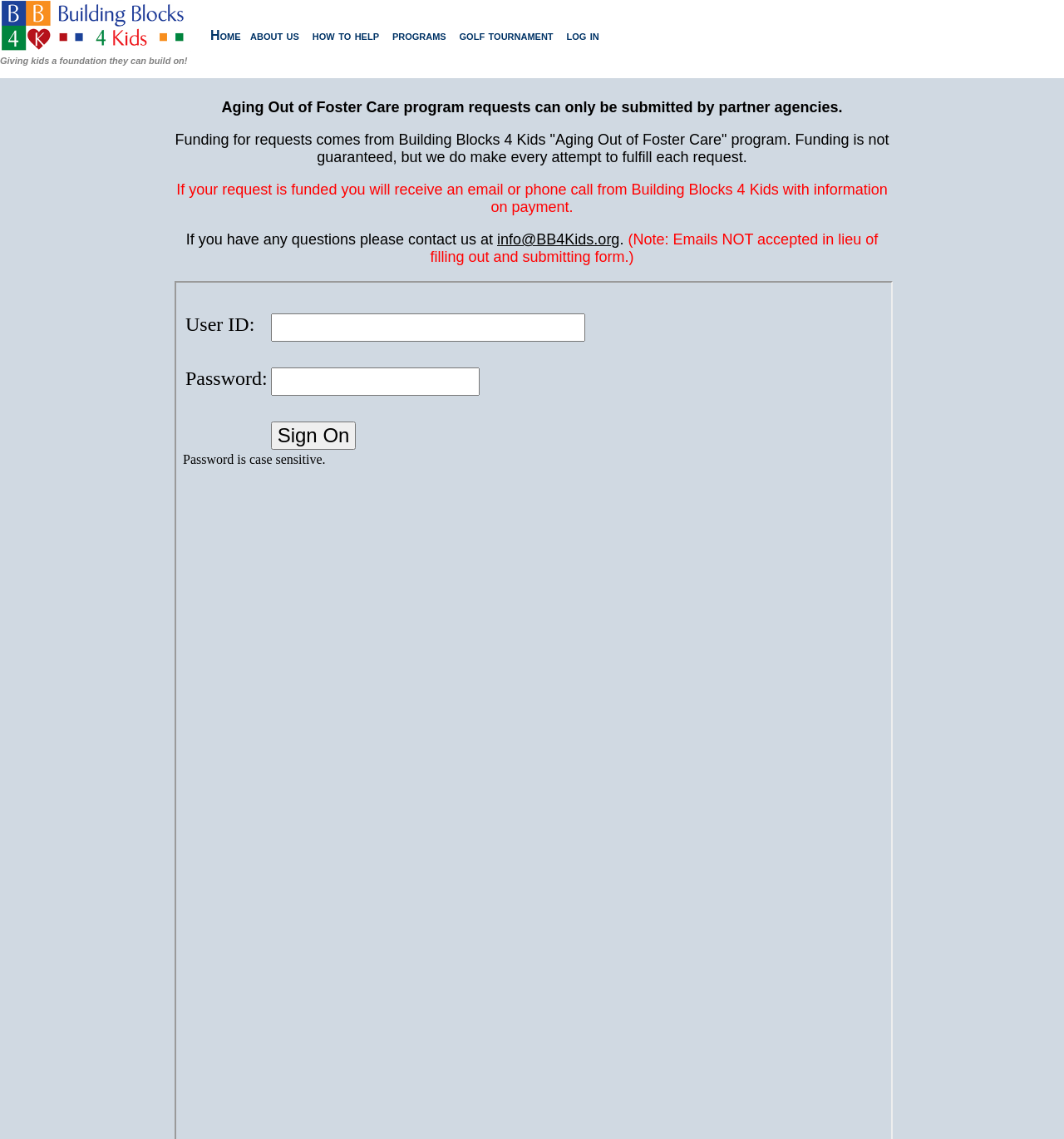What happens if my request is funded?
Refer to the screenshot and answer in one word or phrase.

Receive an email or phone call